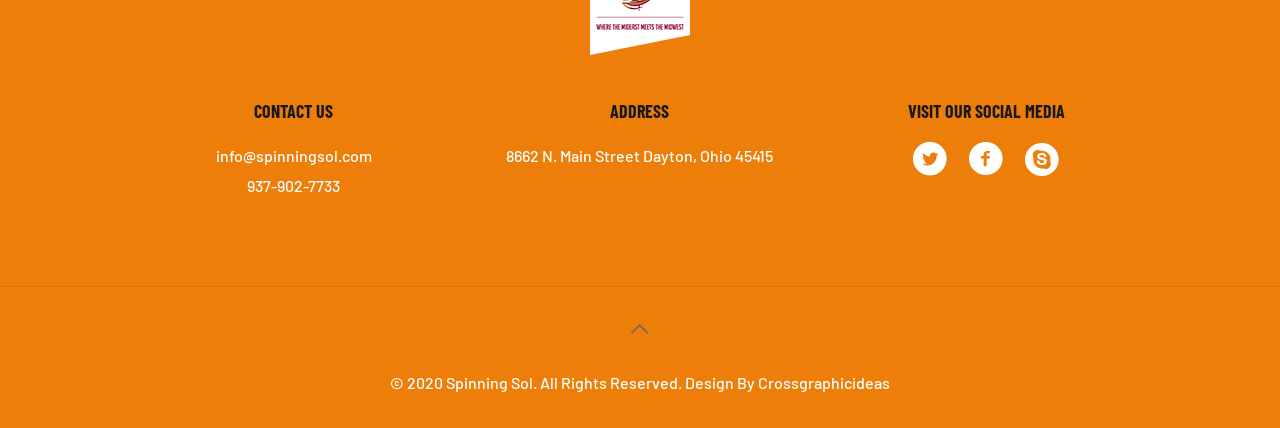Give a one-word or one-phrase response to the question: 
How many social media links are provided?

3